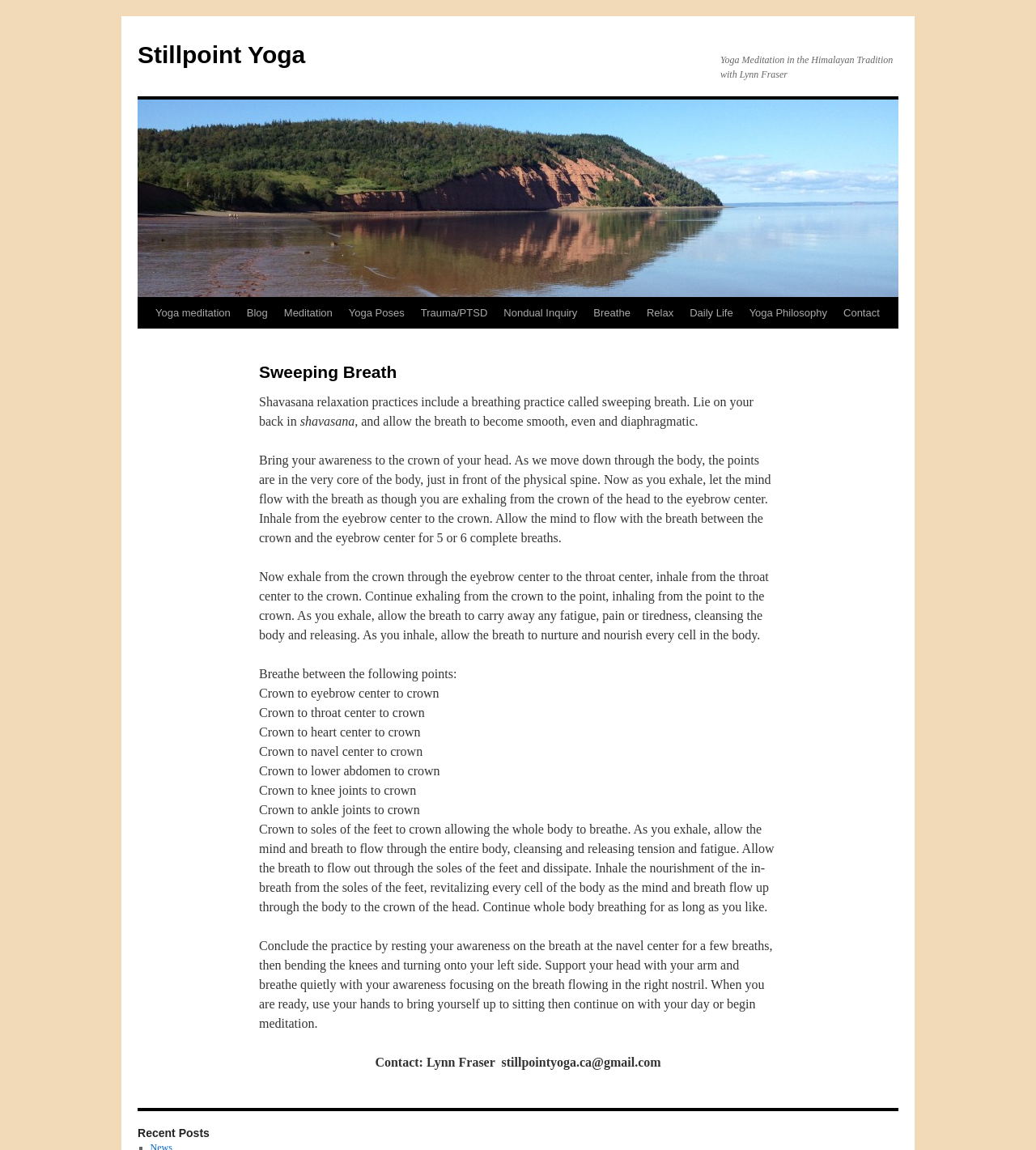What is the final step in the sweeping breath practice?
Analyze the screenshot and provide a detailed answer to the question.

By analyzing the webpage content, specifically the StaticText element 'Conclude the practice by resting your awareness on the breath at the navel center for a few breaths...', we can determine that the final step in the sweeping breath practice is to rest one's awareness on the breath at the navel center.